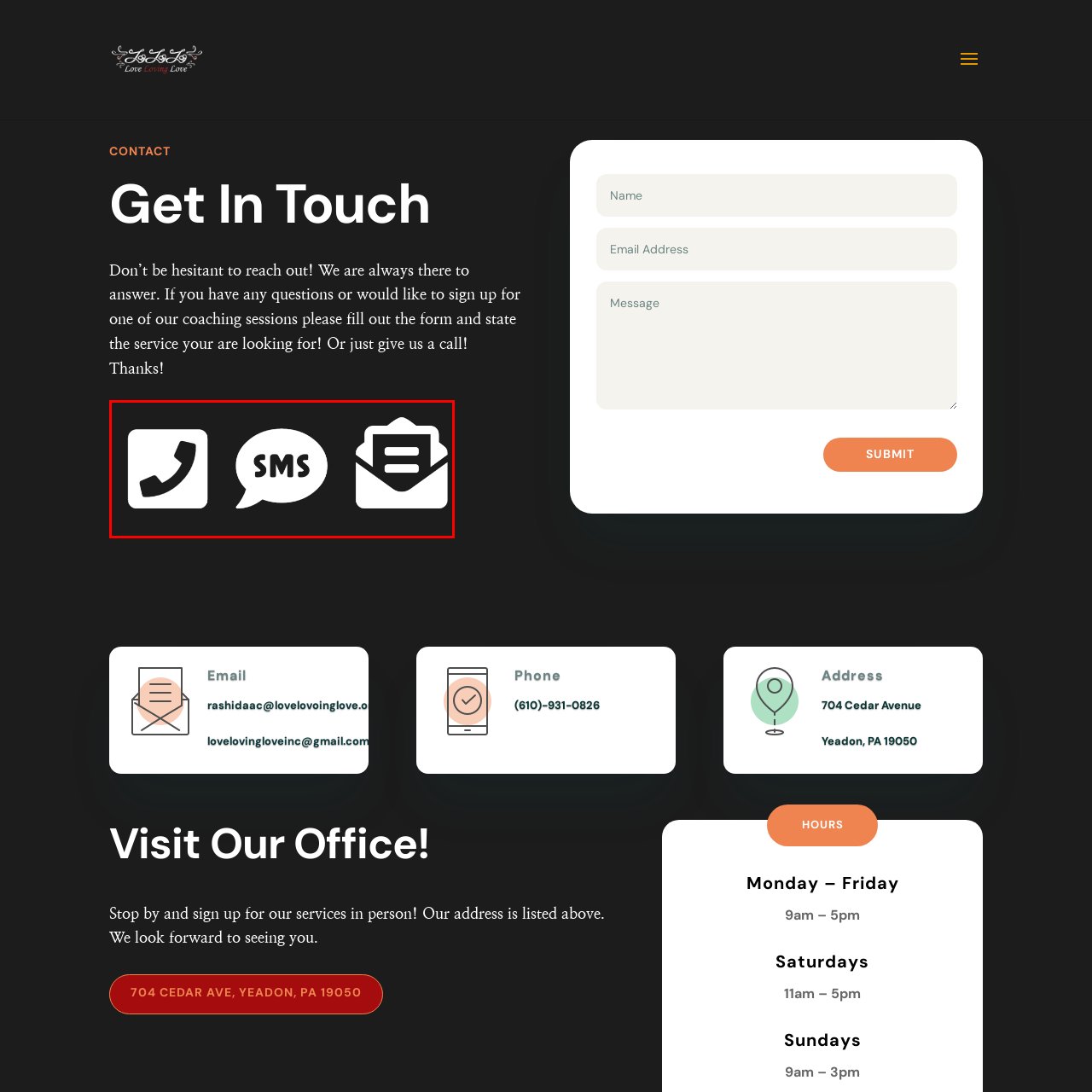Describe in detail what you see in the image highlighted by the red border.

The image features three distinct icons representing different communication methods. On the left, there is a classic telephone icon, symbolizing voice communication or phone calls. The center icon is a speech bubble containing the text "SMS," indicating the option for text messaging. On the right, there is an envelope icon, which commonly represents email communication. These icons collectively emphasize the various ways to get in touch, aligning with the overall theme of accessibility and connection presented on the webpage, which encourages visitors to reach out for services and support.